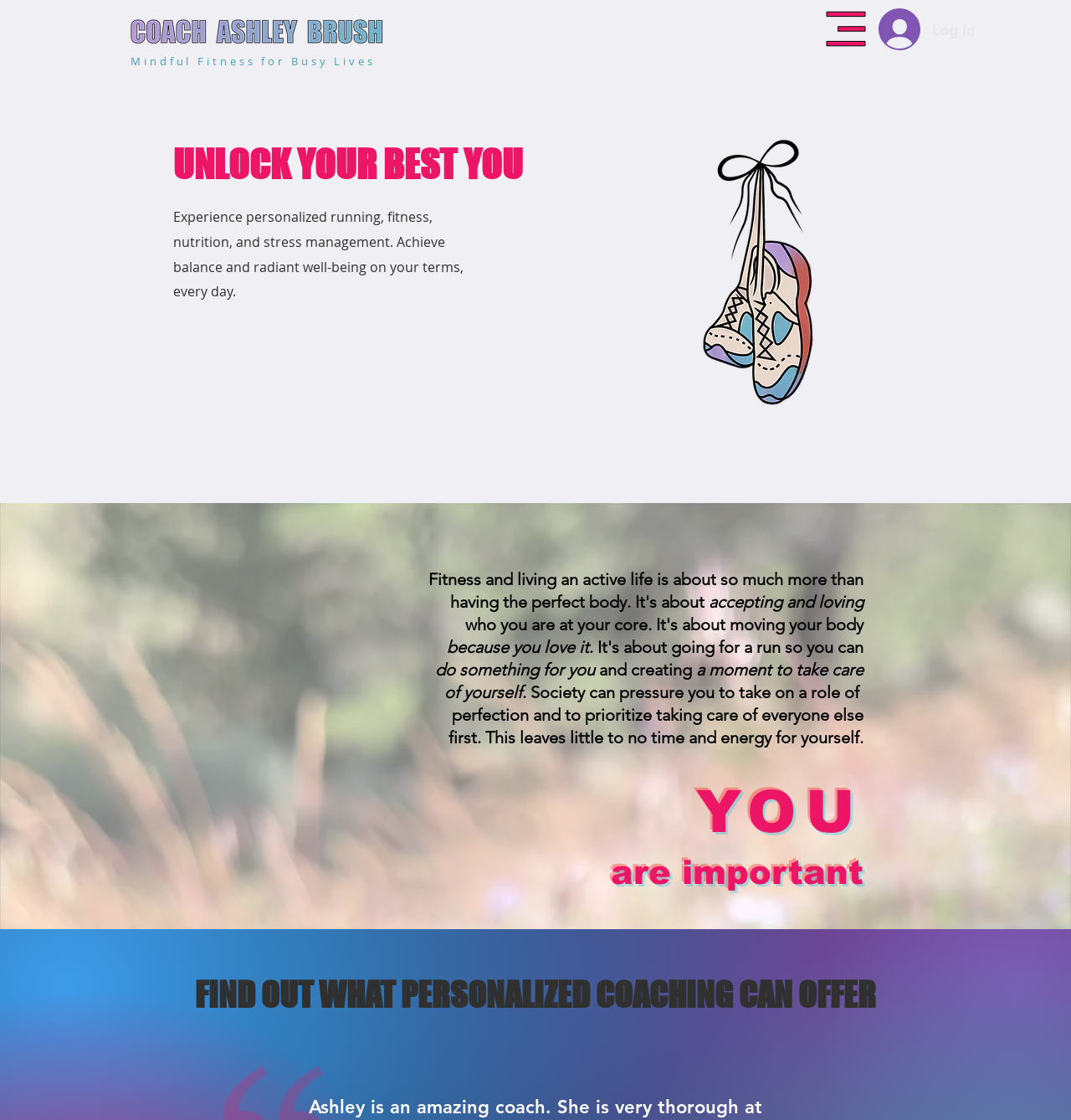Find and extract the text of the primary heading on the webpage.

UNLOCK YOUR BEST YOU